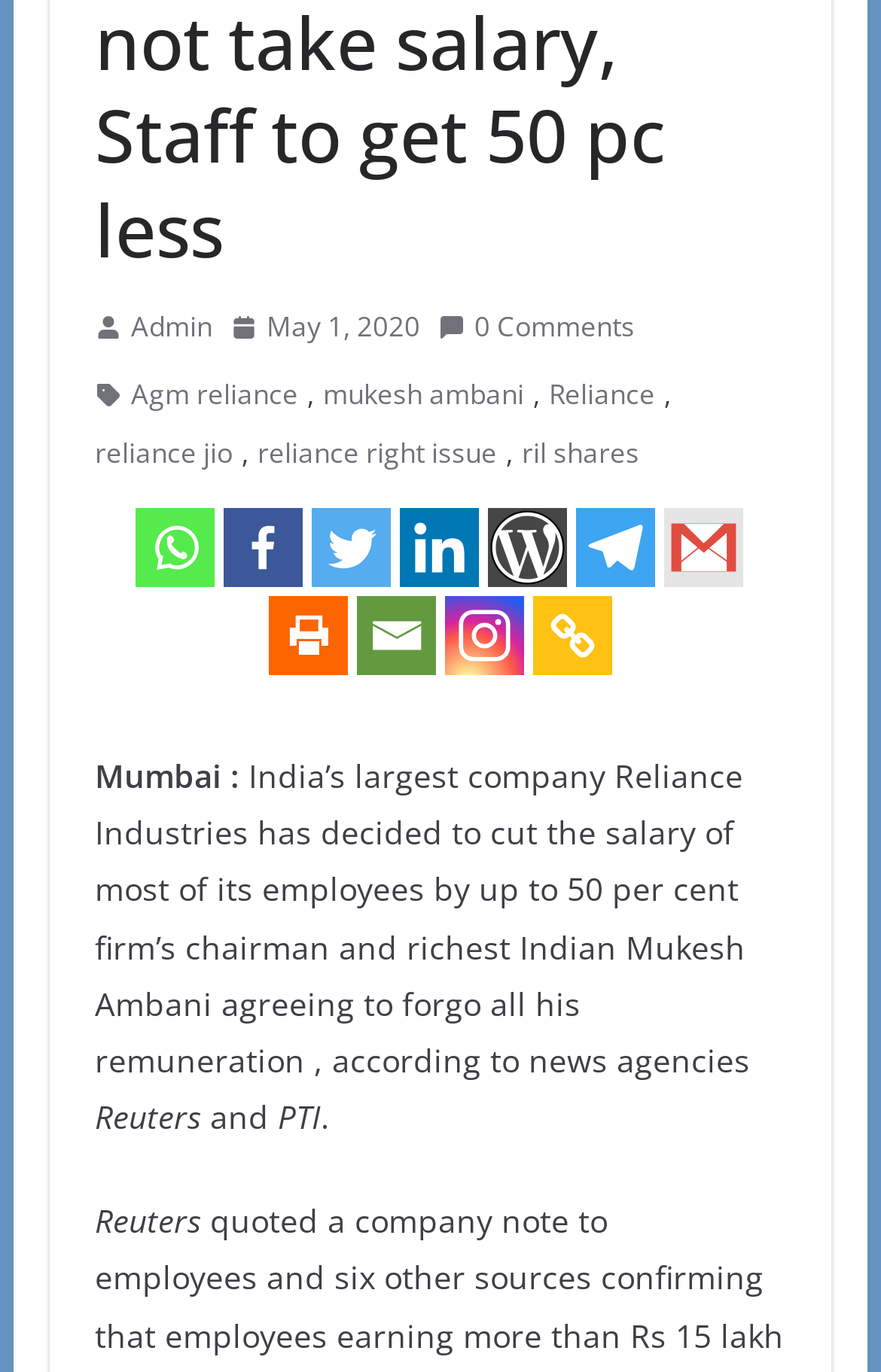Use a single word or phrase to answer this question: 
What is the location mentioned in the article?

Mumbai, India